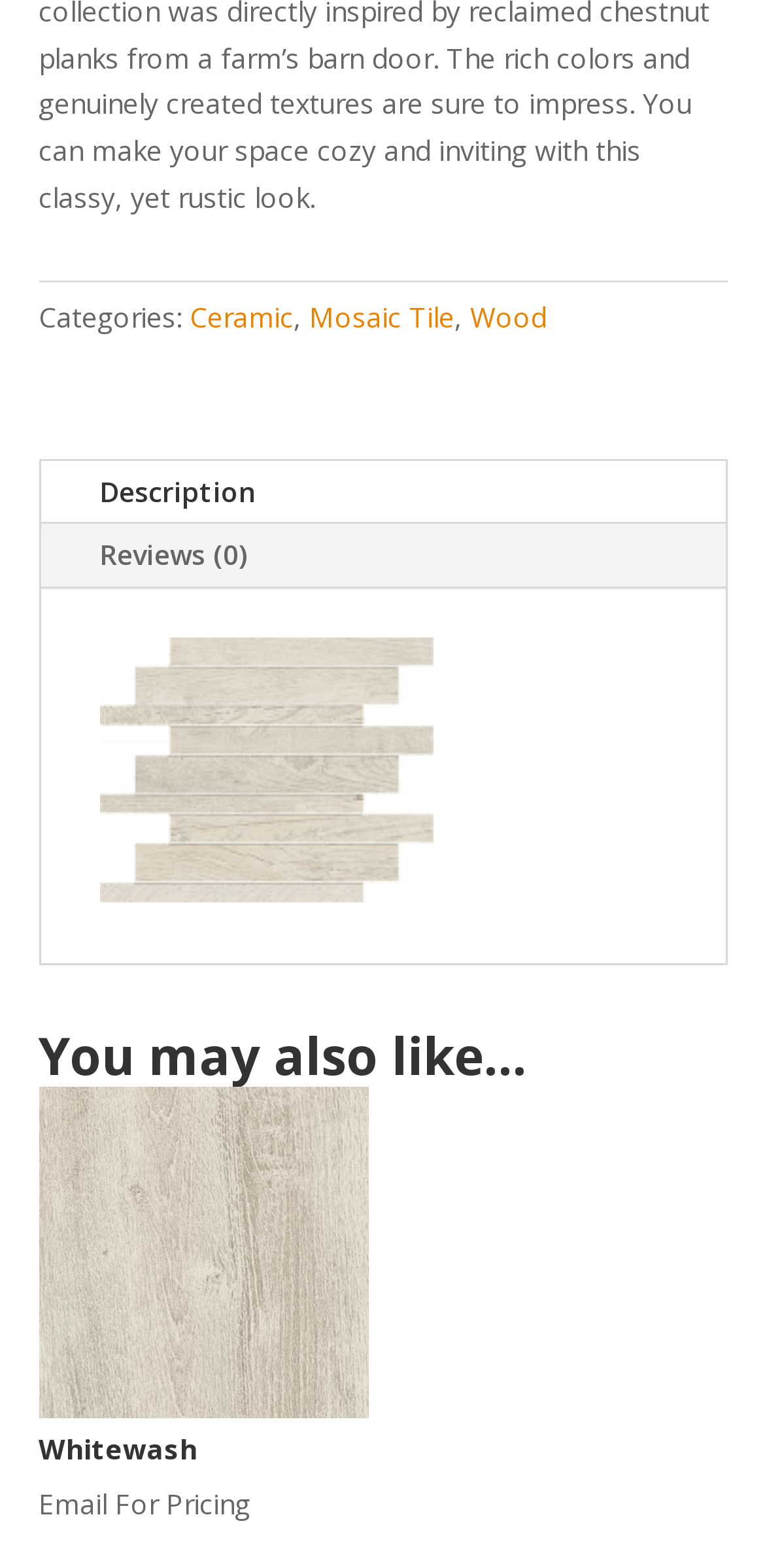What is the name of the recommended product?
Please give a detailed and thorough answer to the question, covering all relevant points.

The heading 'You may also like…' is followed by a link ' Whitewash Email For Pricing', which has a heading 'Whitewash' below it, indicating the name of the recommended product.